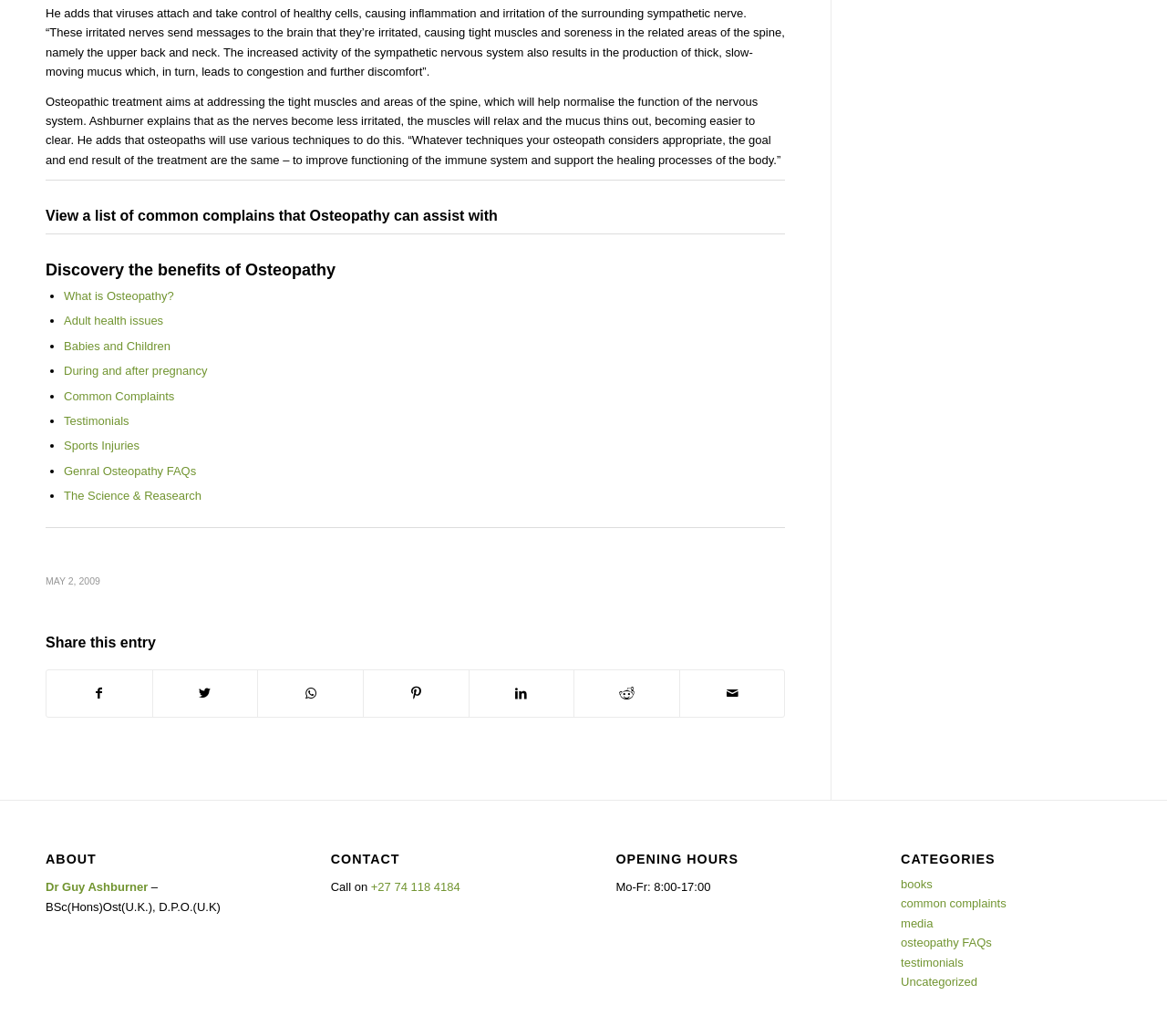Identify the bounding box coordinates for the UI element mentioned here: "Uncategorized". Provide the coordinates as four float values between 0 and 1, i.e., [left, top, right, bottom].

[0.772, 0.941, 0.837, 0.954]